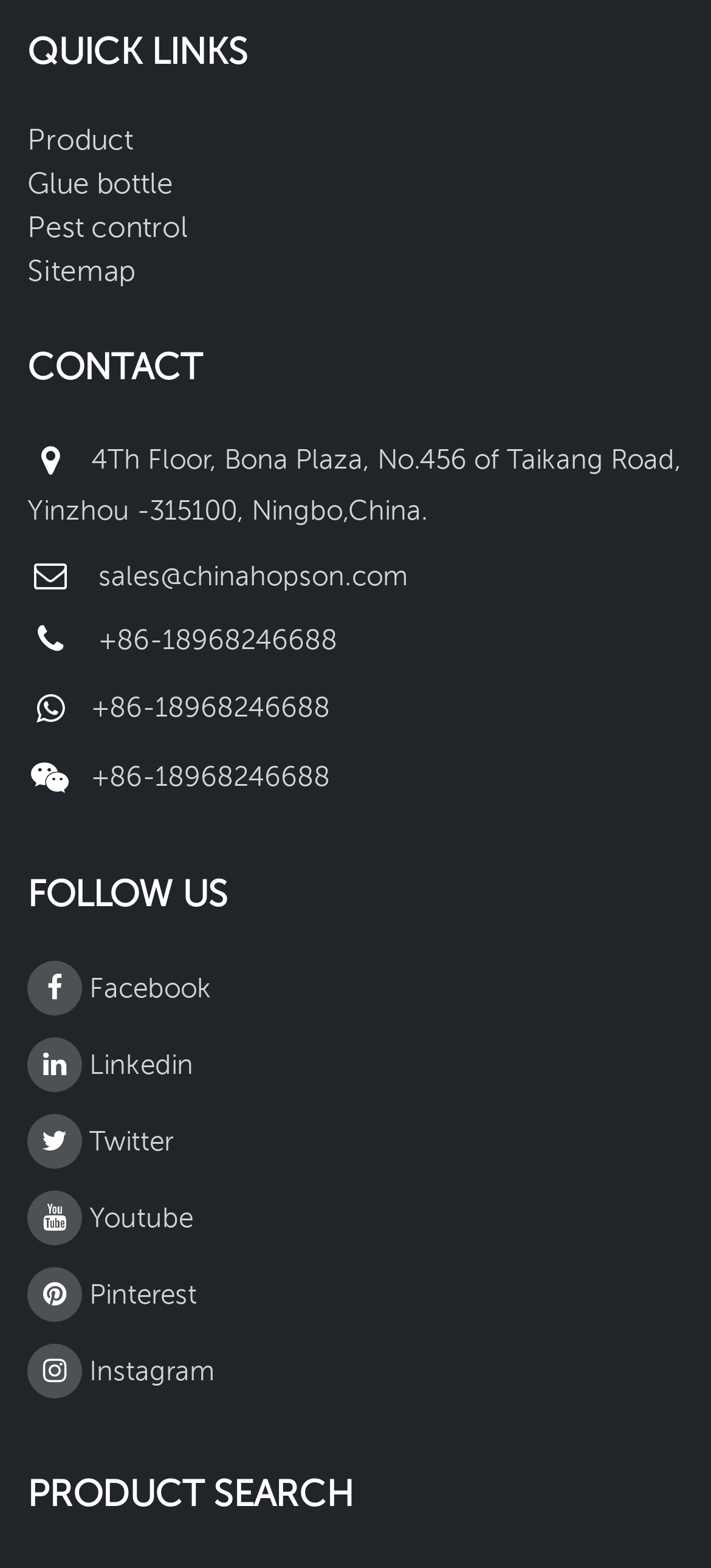Select the bounding box coordinates of the element I need to click to carry out the following instruction: "Click on Product".

[0.038, 0.077, 0.187, 0.099]